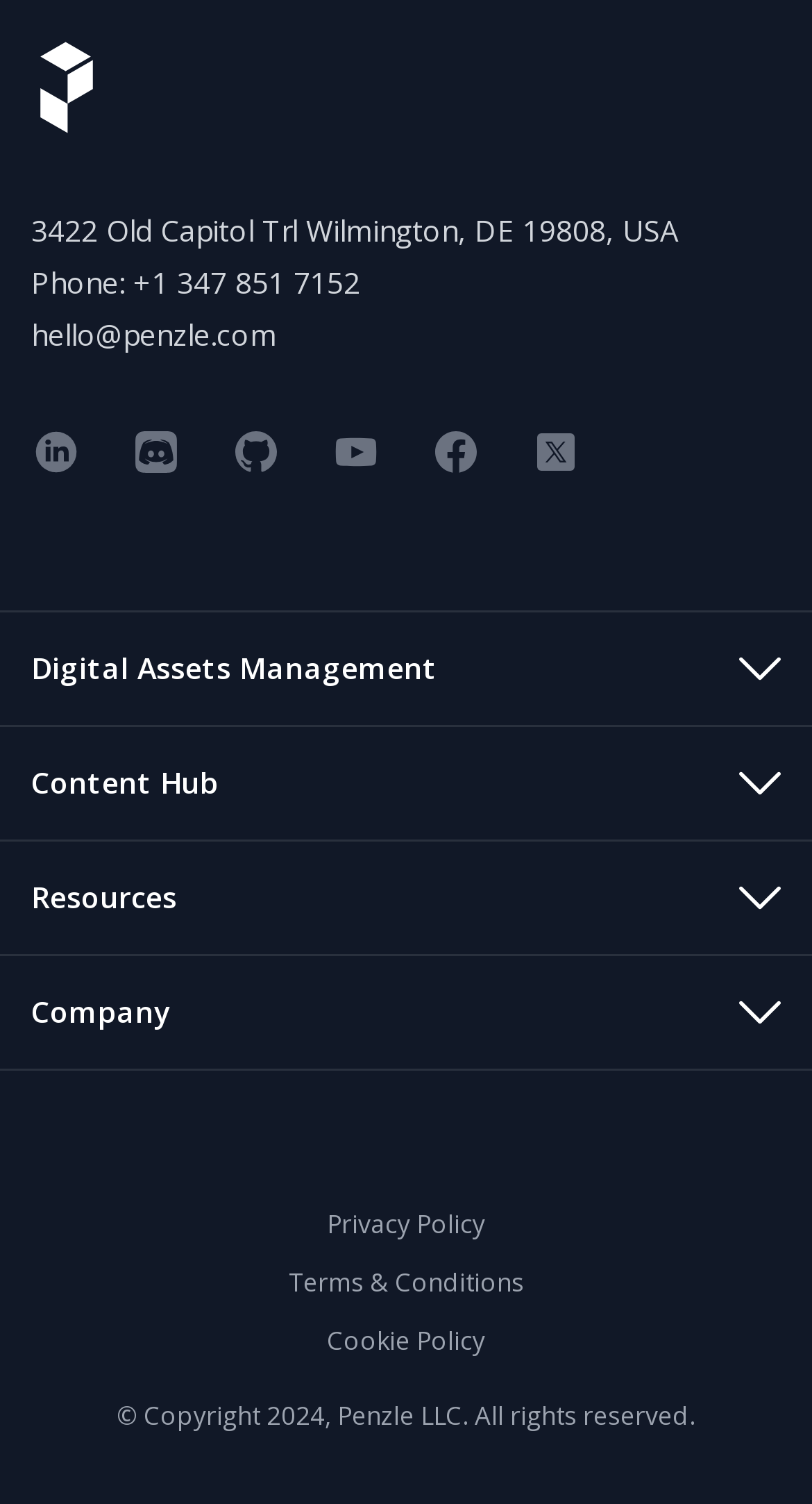How many social media links are there?
Look at the screenshot and give a one-word or phrase answer.

6